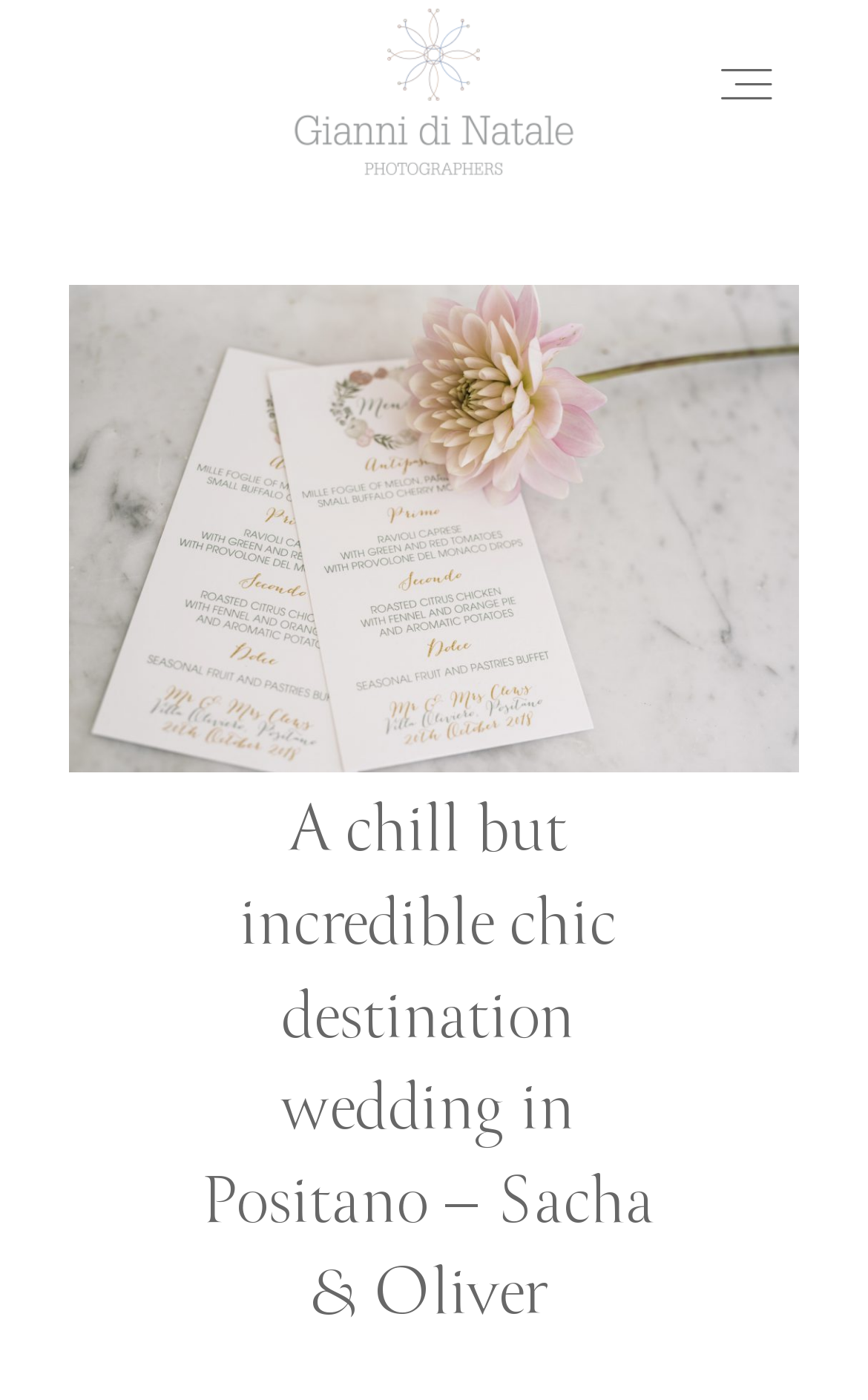Provide a thorough summary of the webpage.

This webpage appears to be a wedding photography blog, specifically showcasing the destination wedding of Sacha and Oliver in Positano, Italy. 

At the top of the page, there is a horizontal navigation menu with six links: HOME, PORTFOLIO, BLOG, SERVICES, VIDEO, and CONTACT, followed by an ABOUT link. These links are positioned in the middle of the top section of the page, with the HOME link on the left and the ABOUT link on the right.

Below the navigation menu, there is a large heading that reads "A chill but incredible chic destination wedding in Positano – Sacha & Oliver", which takes up most of the page's width. This heading is centered and positioned roughly in the middle of the page.

There is also a smaller link above the heading, which is positioned slightly to the right of the center of the page. This link does not have any descriptive text.

The overall layout of the page suggests that the main content of the webpage, likely a blog post or a photo gallery, will be presented below the heading.